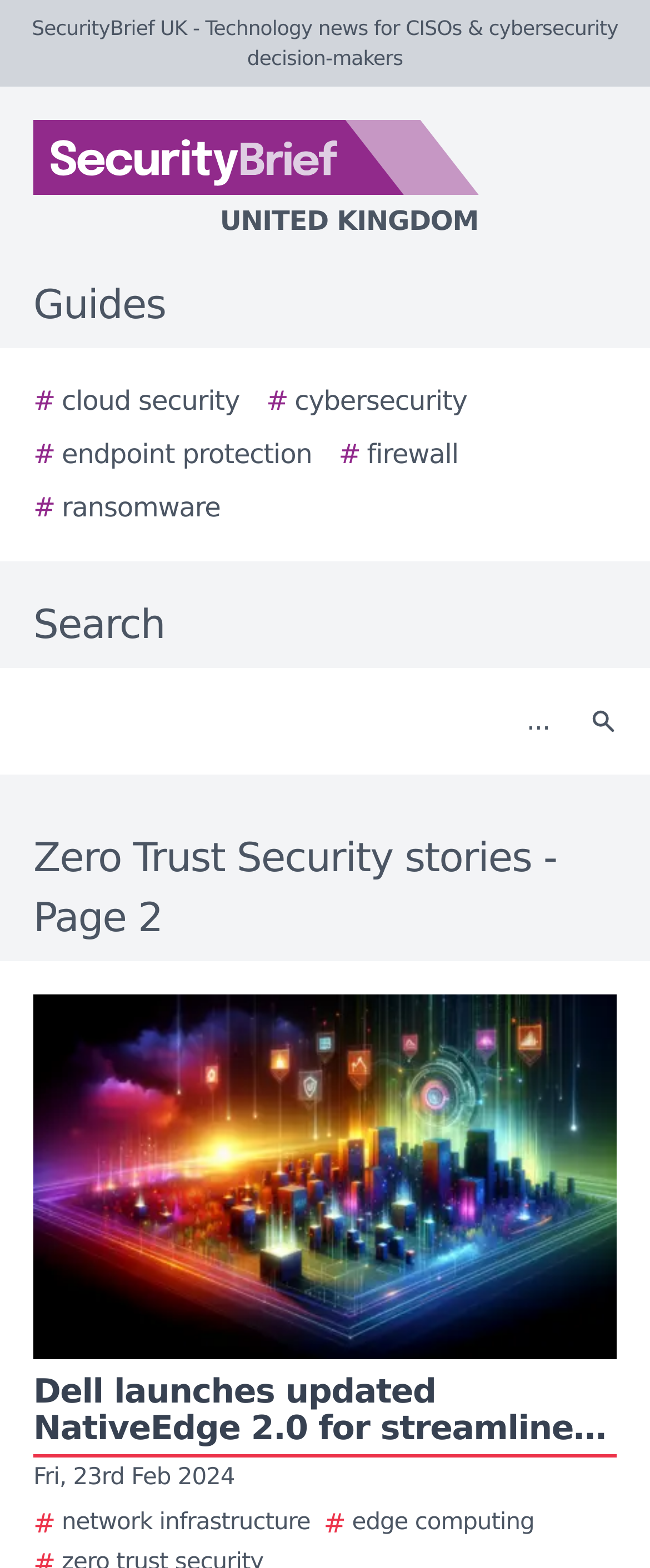Identify and provide the bounding box for the element described by: "# endpoint protection".

[0.051, 0.277, 0.48, 0.303]